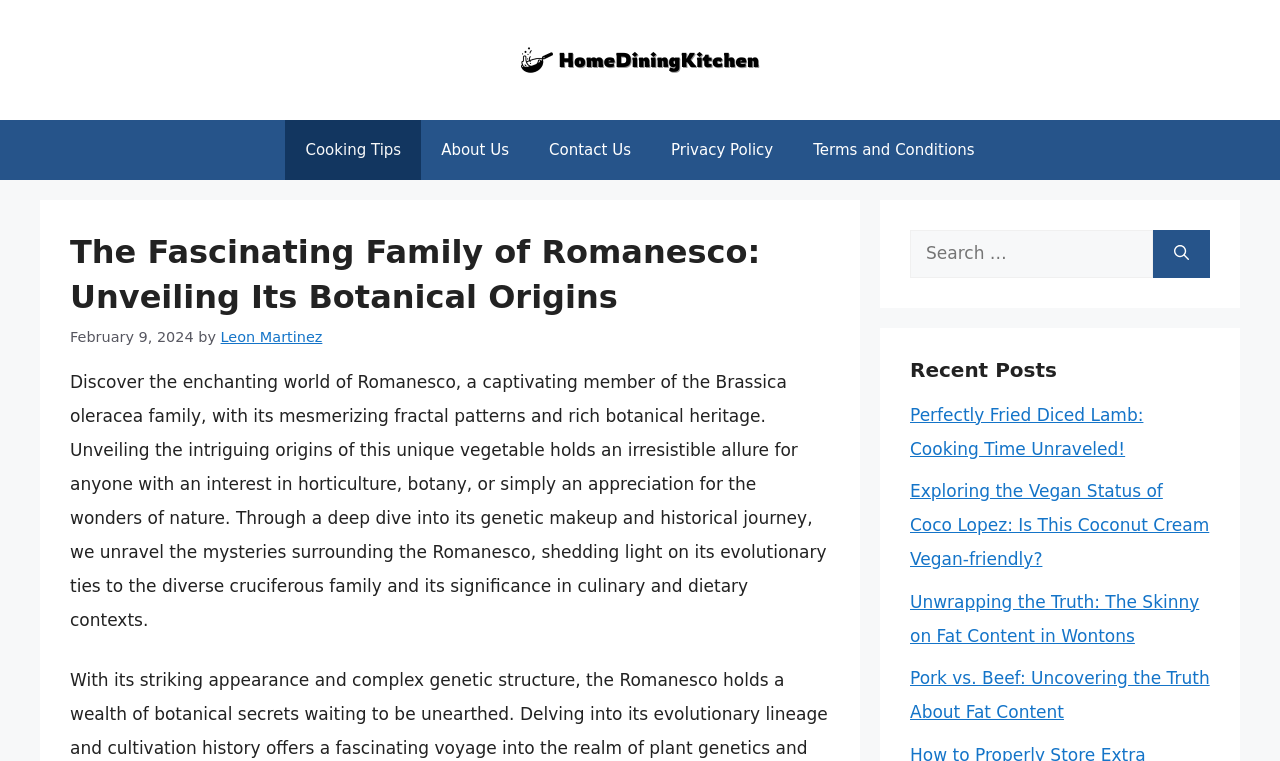What is the name of the website?
Give a one-word or short-phrase answer derived from the screenshot.

HomeDiningKitchen